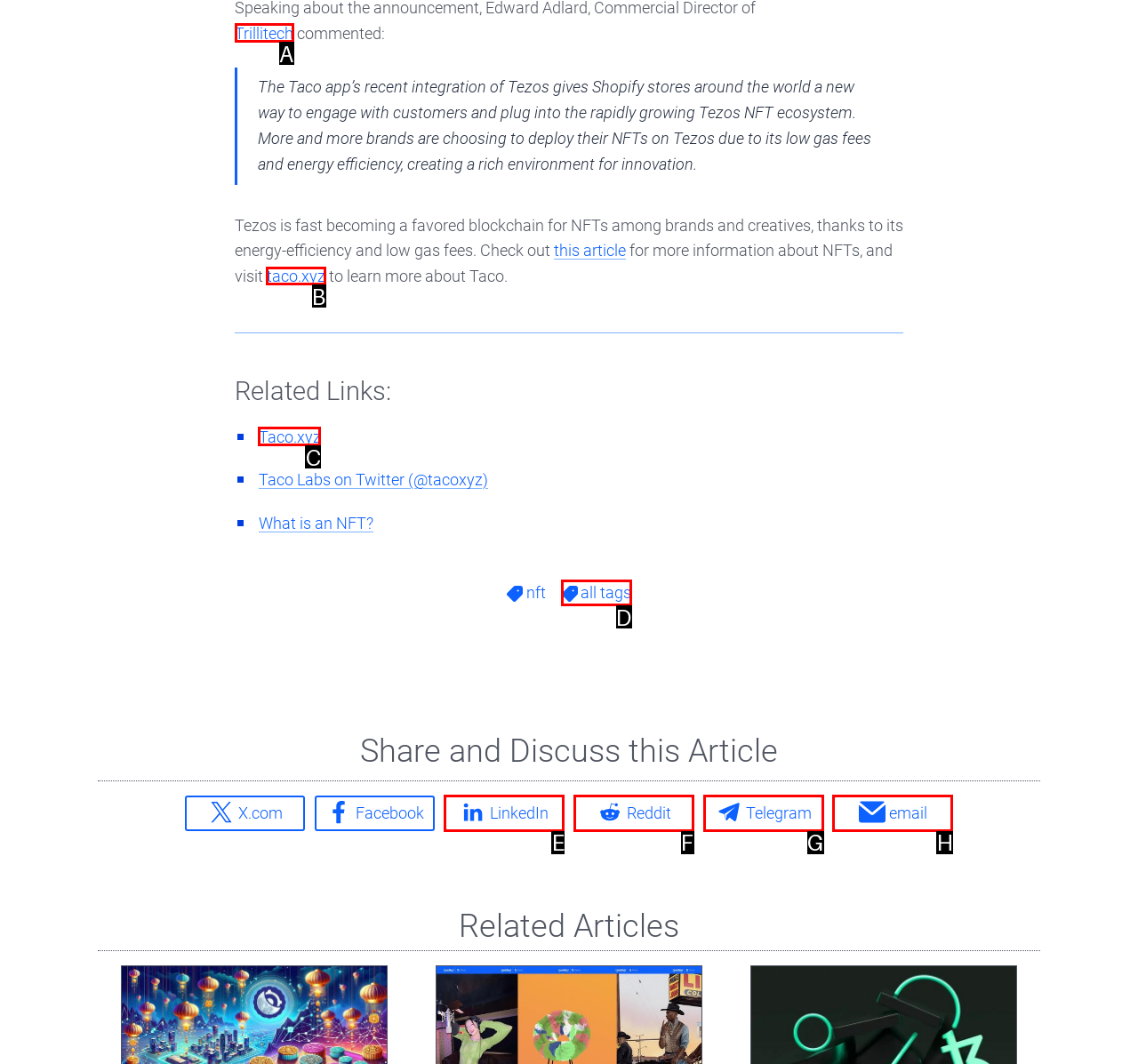Determine which HTML element to click to execute the following task: learn more about Taco Answer with the letter of the selected option.

B